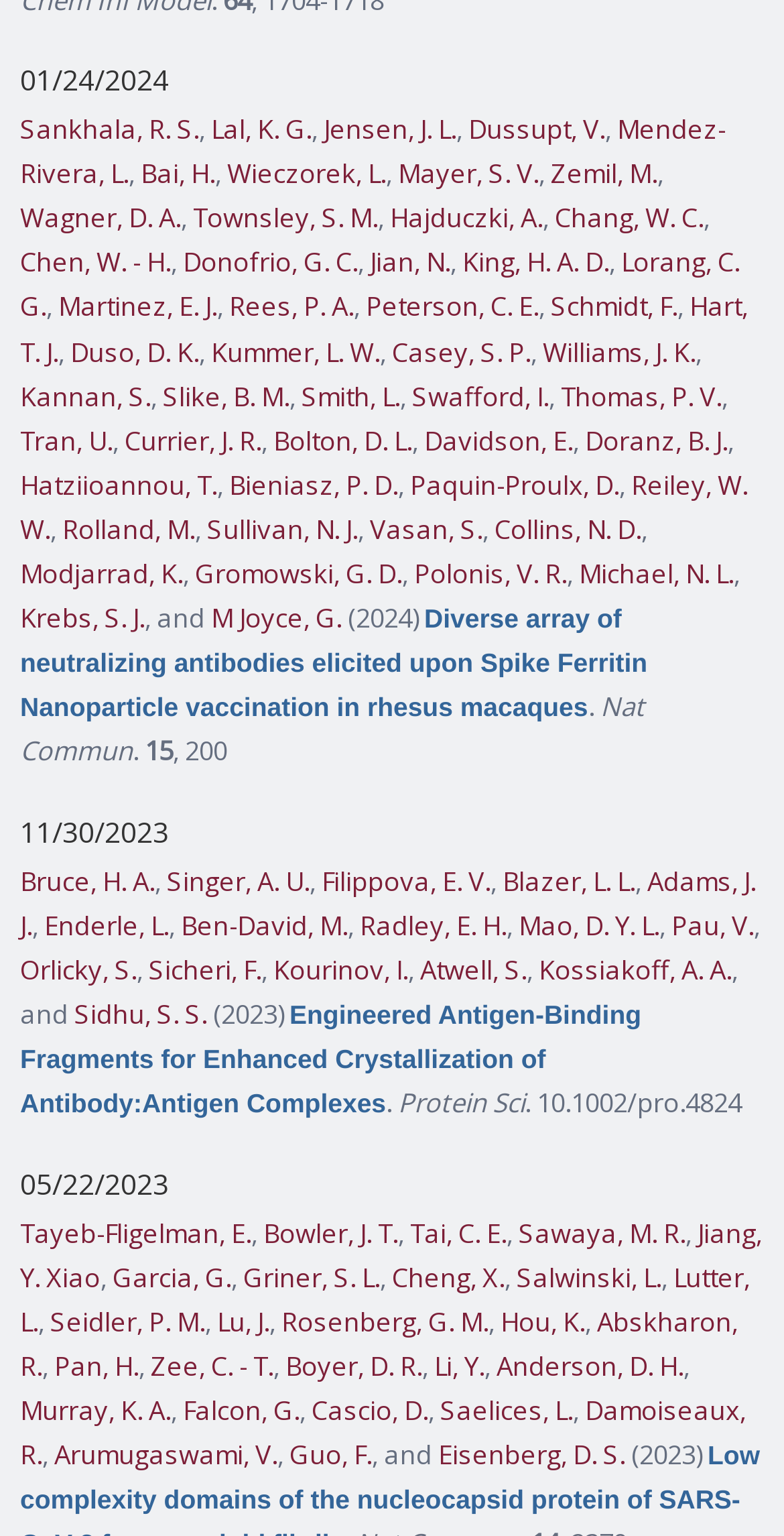Determine the bounding box coordinates of the clickable region to execute the instruction: "Click on the link 'Sankhala, R. S.'". The coordinates should be four float numbers between 0 and 1, denoted as [left, top, right, bottom].

[0.026, 0.072, 0.254, 0.096]